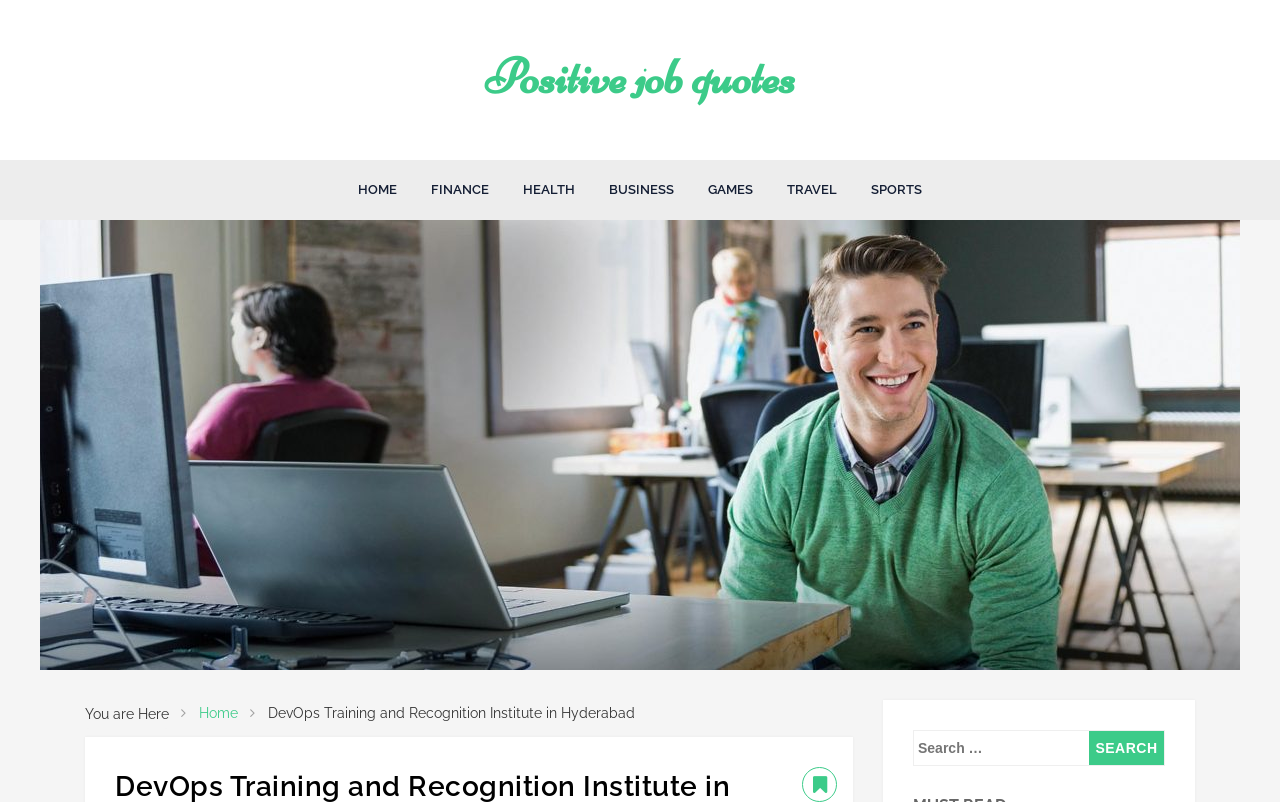Given the element description: "parent_node: Search for: value="Search"", predict the bounding box coordinates of the UI element it refers to, using four float numbers between 0 and 1, i.e., [left, top, right, bottom].

[0.851, 0.911, 0.909, 0.954]